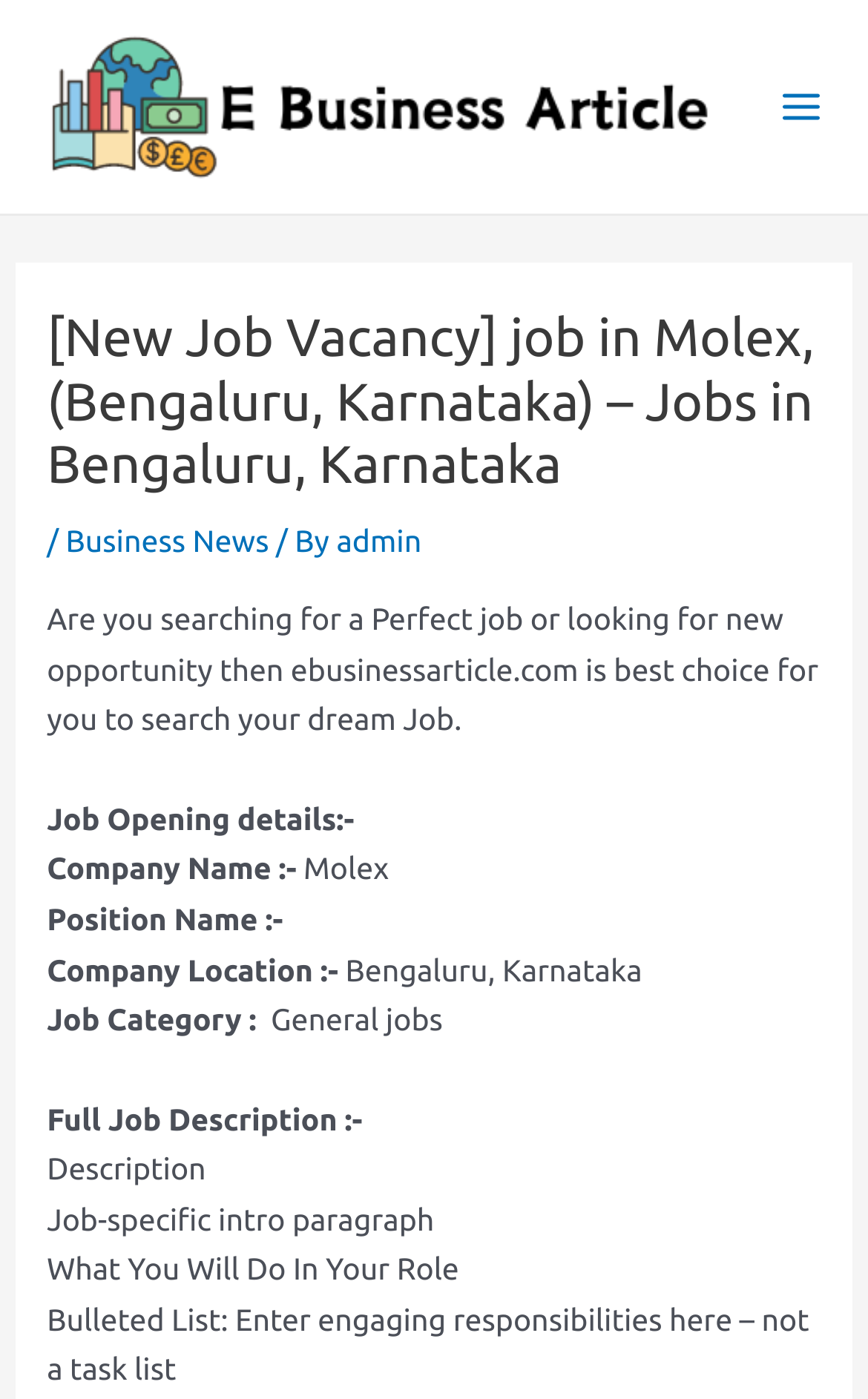What is the company name of the job opening?
Examine the image and provide an in-depth answer to the question.

I found the company name by looking at the 'Company Name :-' label and the corresponding text 'Molex' which is located below it.